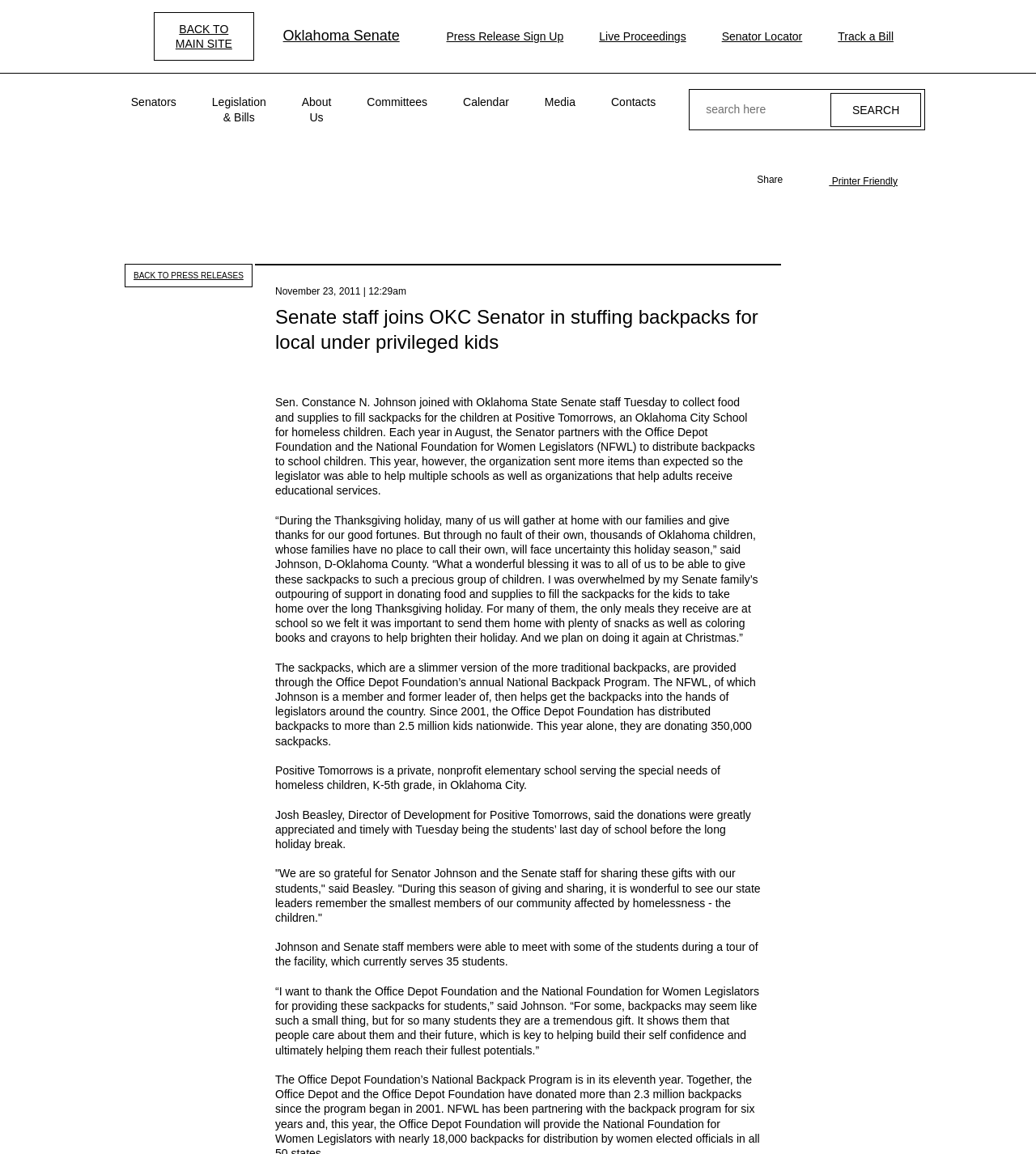Please answer the following query using a single word or phrase: 
What is the name of the Director of Development for Positive Tomorrows?

Josh Beasley